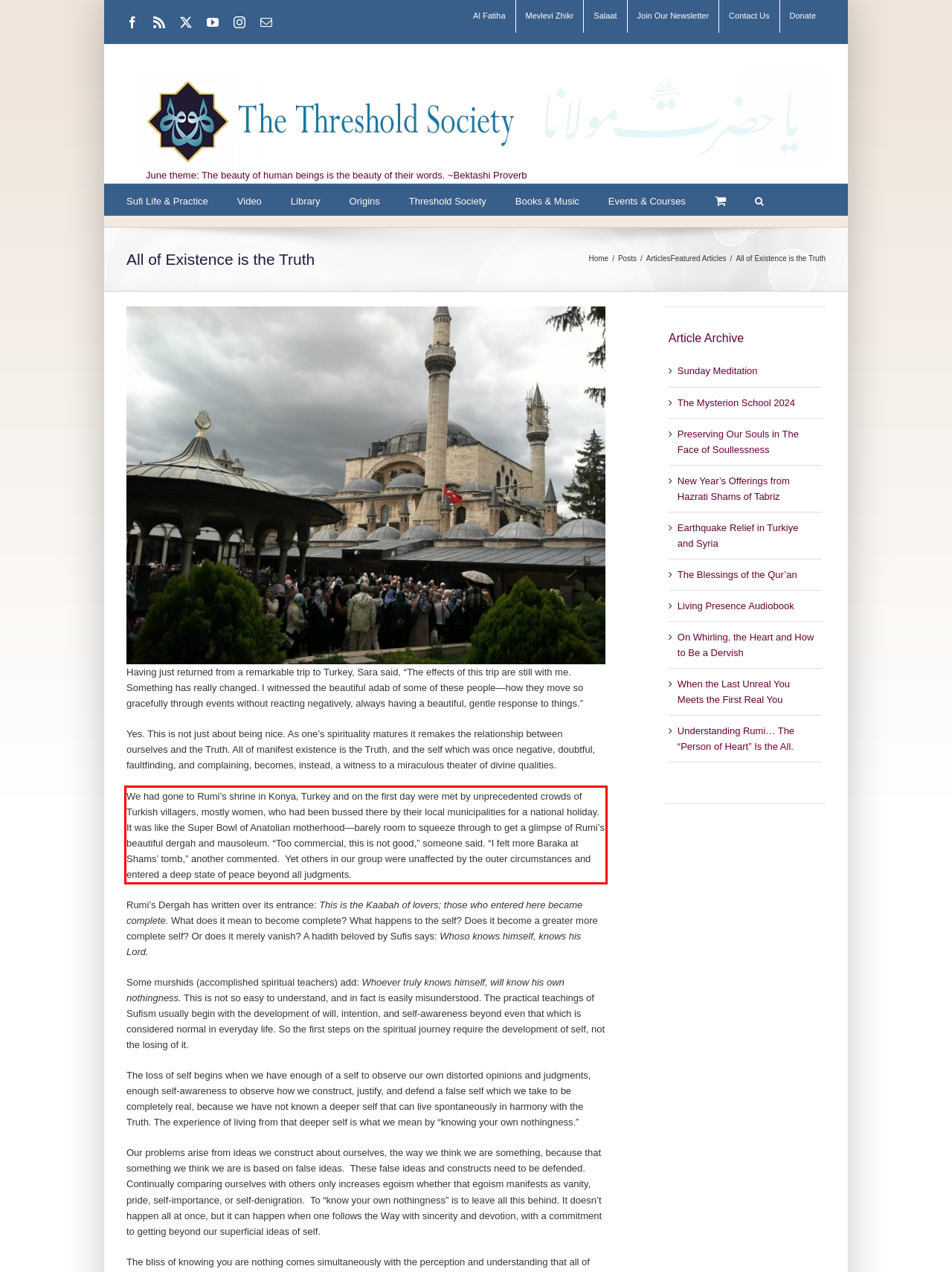Please recognize and transcribe the text located inside the red bounding box in the webpage image.

We had gone to Rumi’s shrine in Konya, Turkey and on the first day were met by unprecedented crowds of Turkish villagers, mostly women, who had been bussed there by their local municipalities for a national holiday. It was like the Super Bowl of Anatolian motherhood—barely room to squeeze through to get a glimpse of Rumi’s beautiful dergah and mausoleum. “Too commercial, this is not good,” someone said. “I felt more Baraka at Shams’ tomb,” another commented. Yet others in our group were unaffected by the outer circumstances and entered a deep state of peace beyond all judgments.